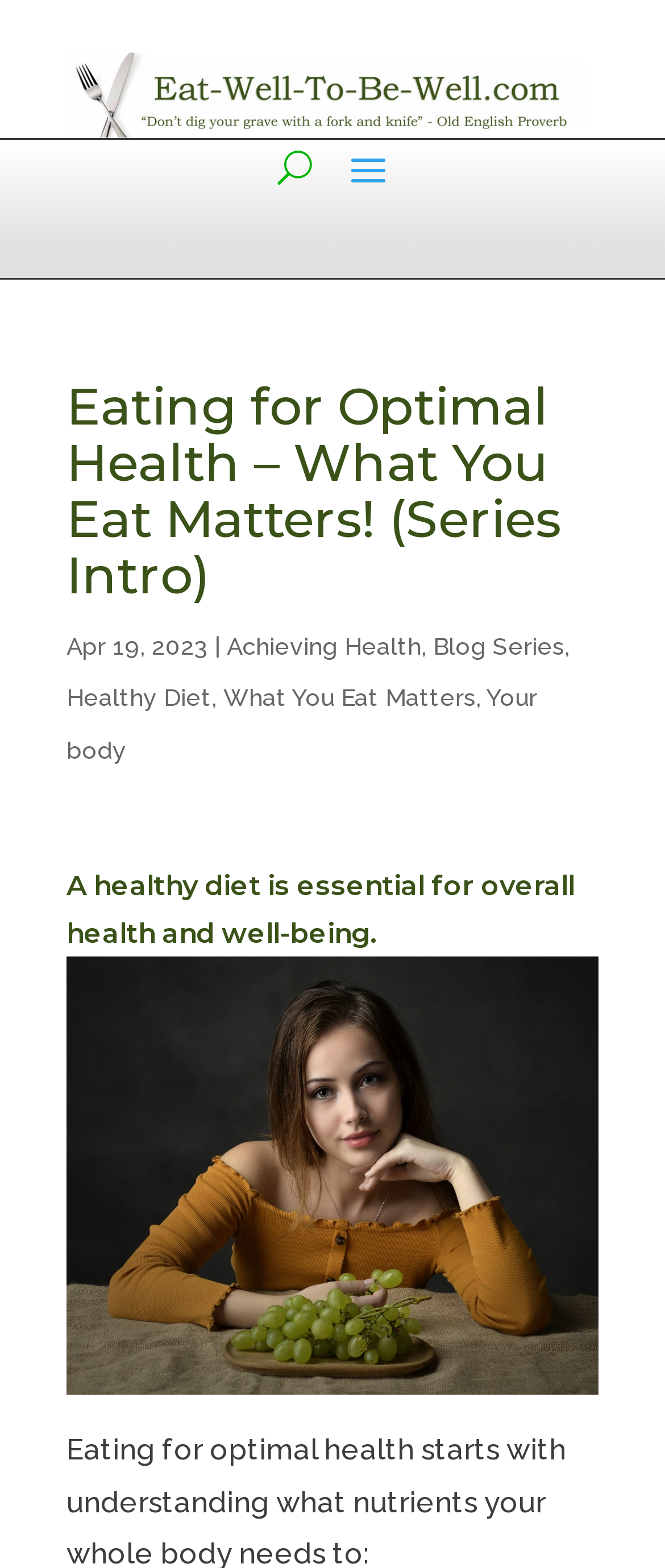Please extract and provide the main headline of the webpage.

Eating for Optimal Health – What You Eat Matters! (Series Intro)